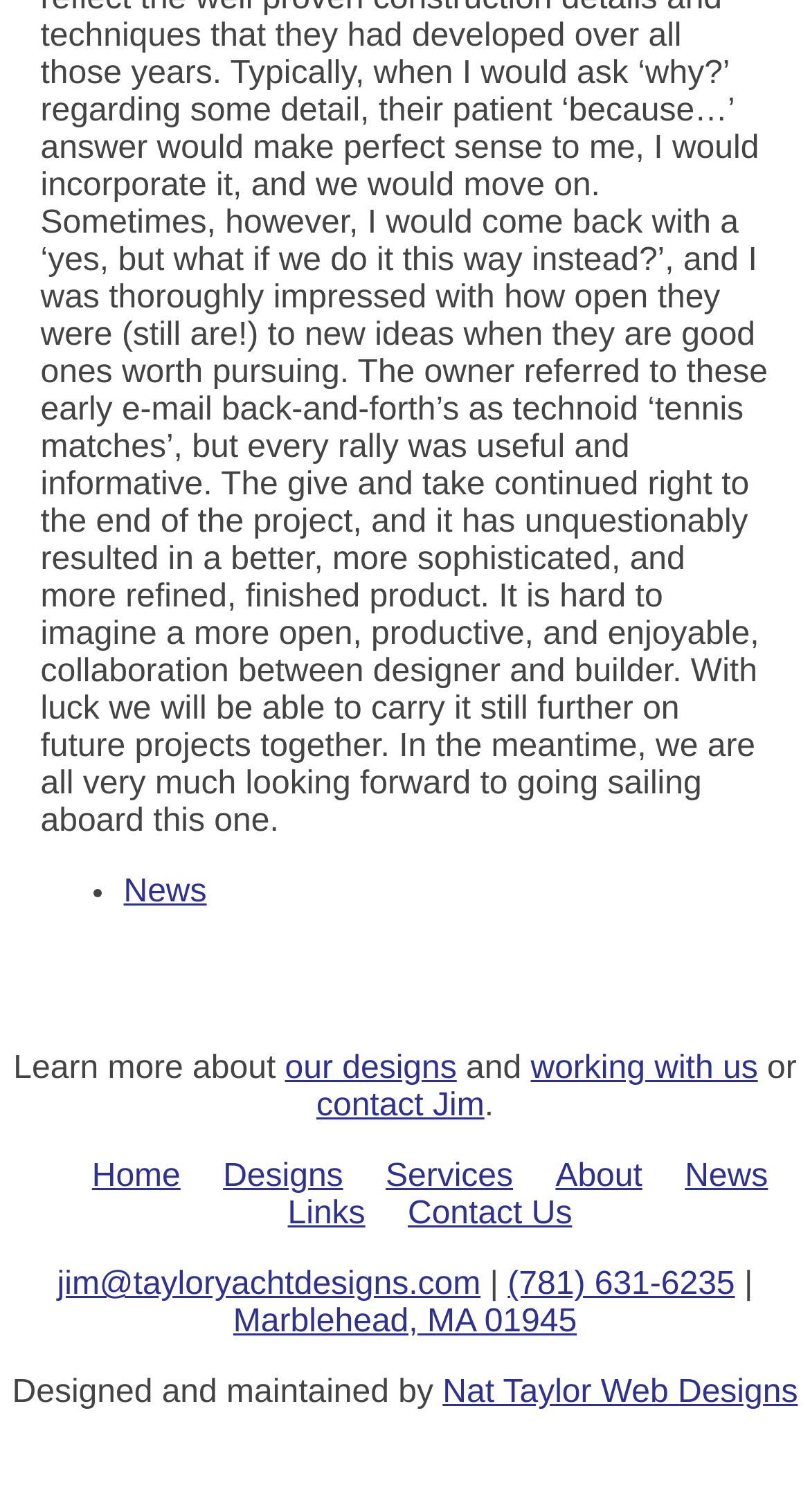What is the email address provided?
Refer to the image and respond with a one-word or short-phrase answer.

jim@tayloryachtdesigns.com